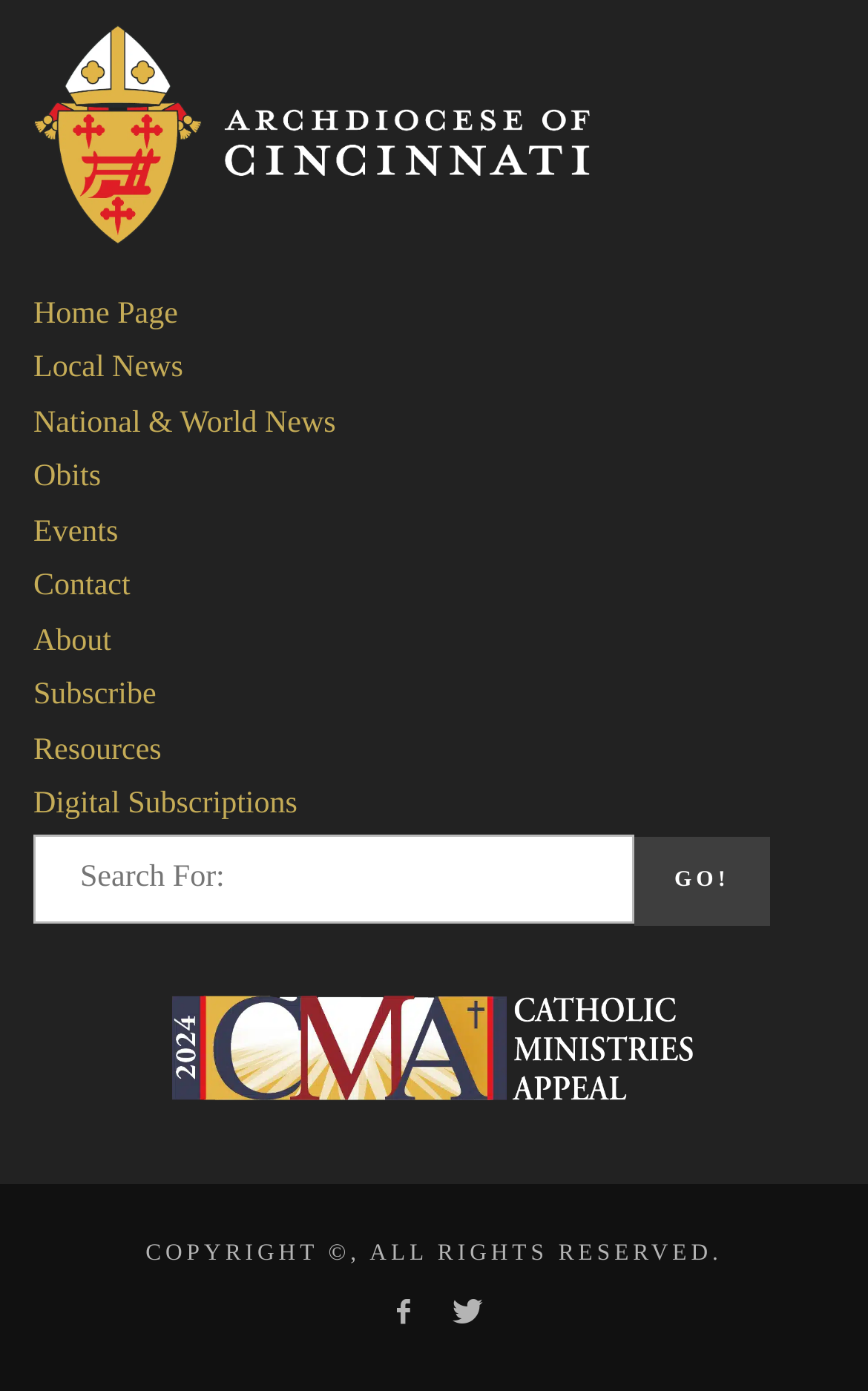How many links are there in the top section?
Based on the image, respond with a single word or phrase.

11